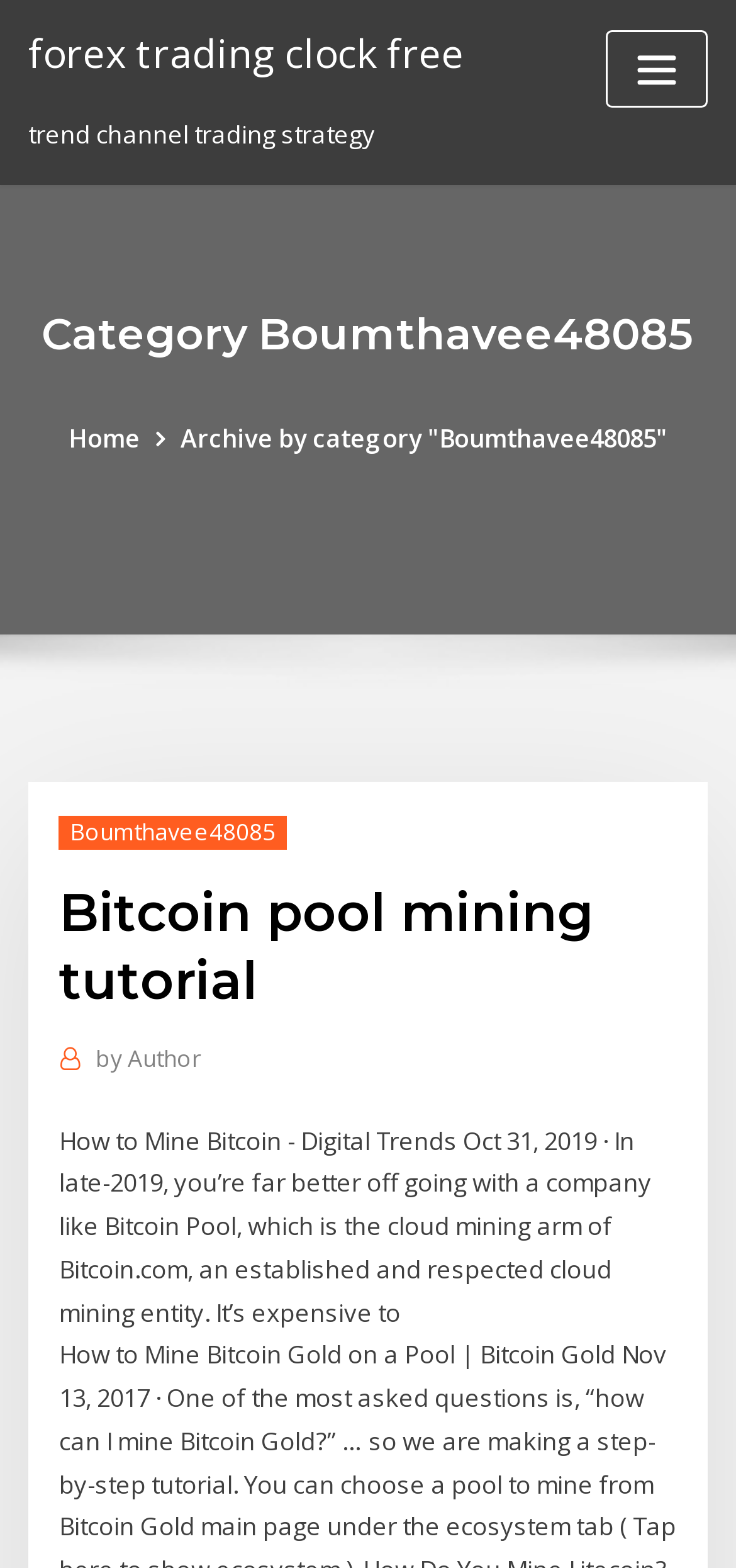Answer briefly with one word or phrase:
What is the purpose of the button at the top right corner?

Toggle navigation